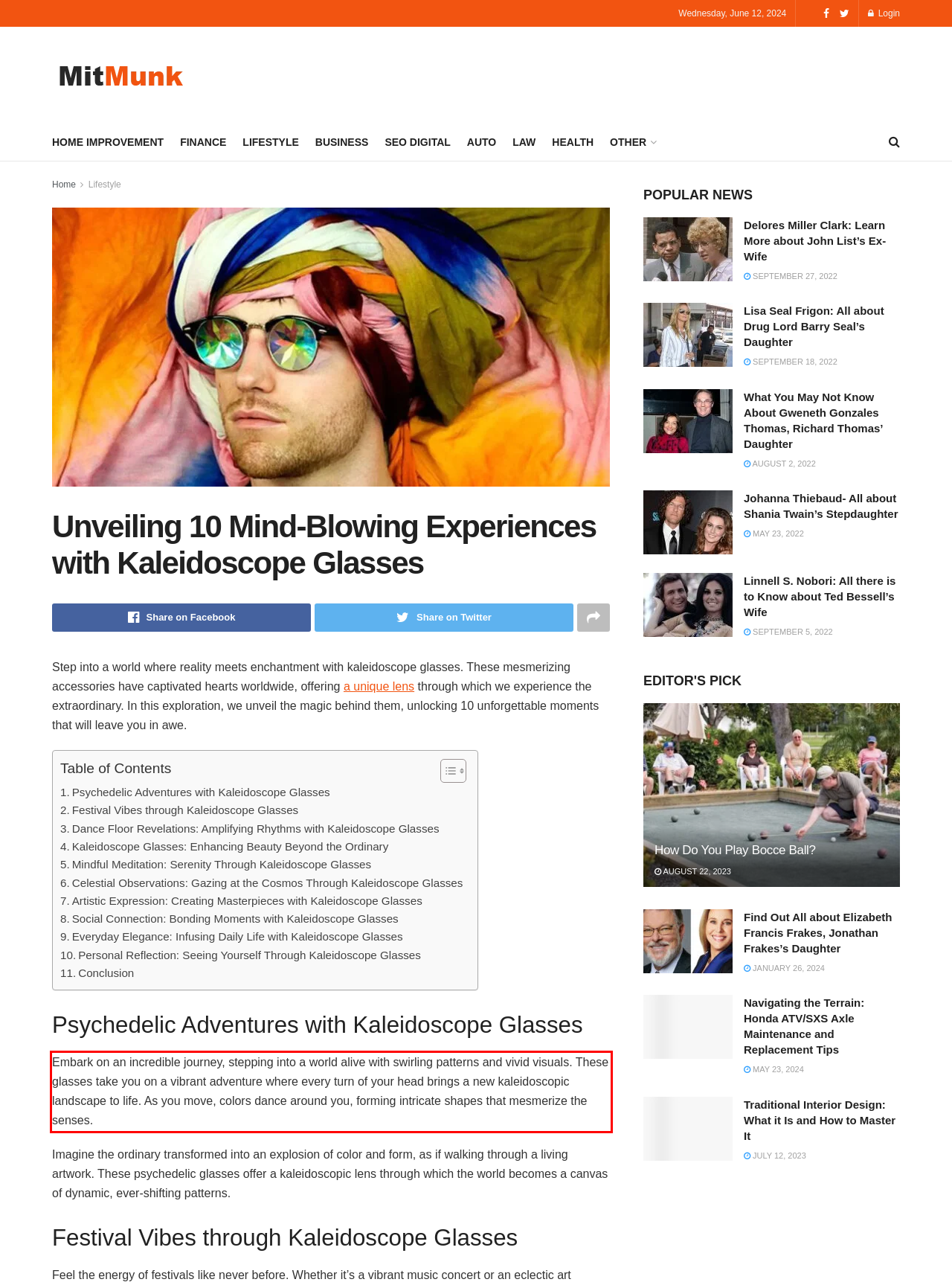Please examine the webpage screenshot containing a red bounding box and use OCR to recognize and output the text inside the red bounding box.

Embark on an incredible journey, stepping into a world alive with swirling patterns and vivid visuals. These glasses take you on a vibrant adventure where every turn of your head brings a new kaleidoscopic landscape to life. As you move, colors dance around you, forming intricate shapes that mesmerize the senses.